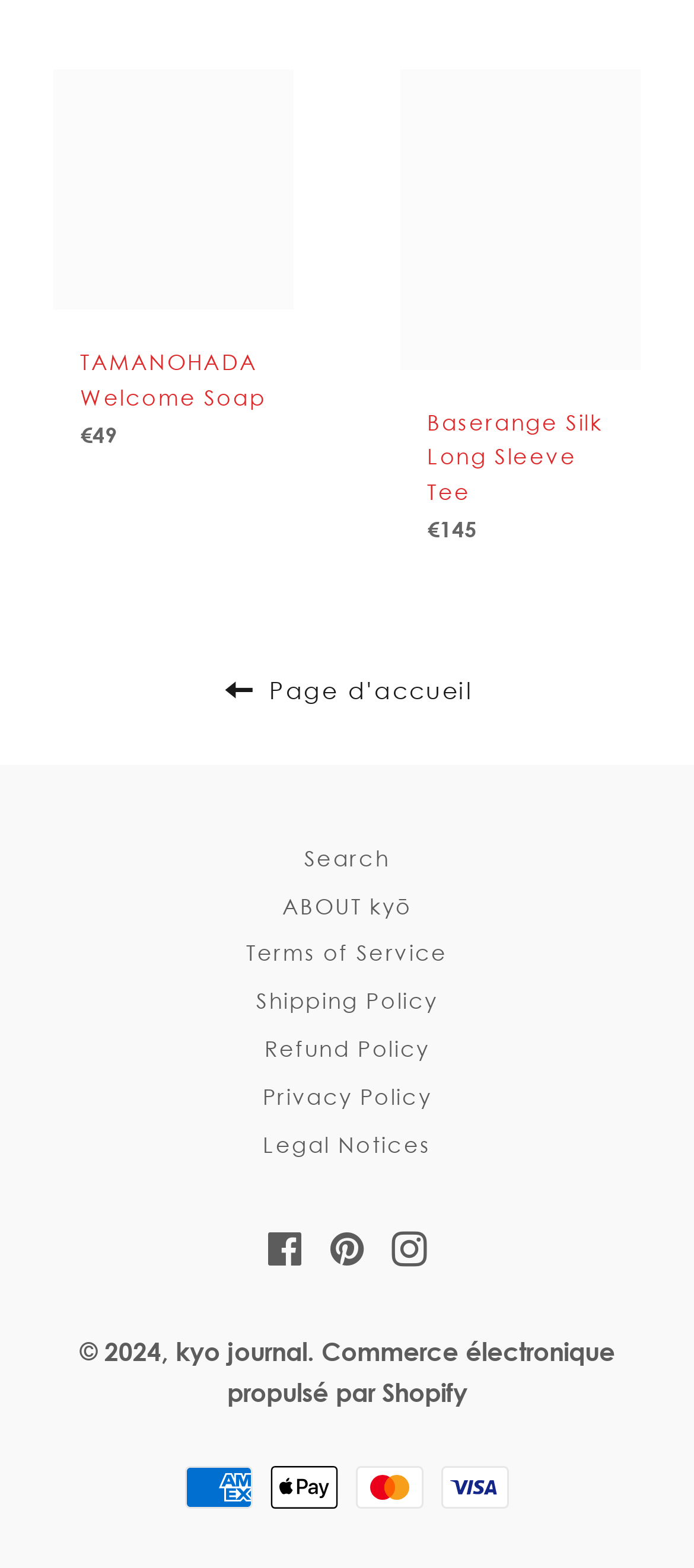Provide the bounding box coordinates of the area you need to click to execute the following instruction: "Follow kyō on Instagram".

[0.564, 0.79, 0.615, 0.809]